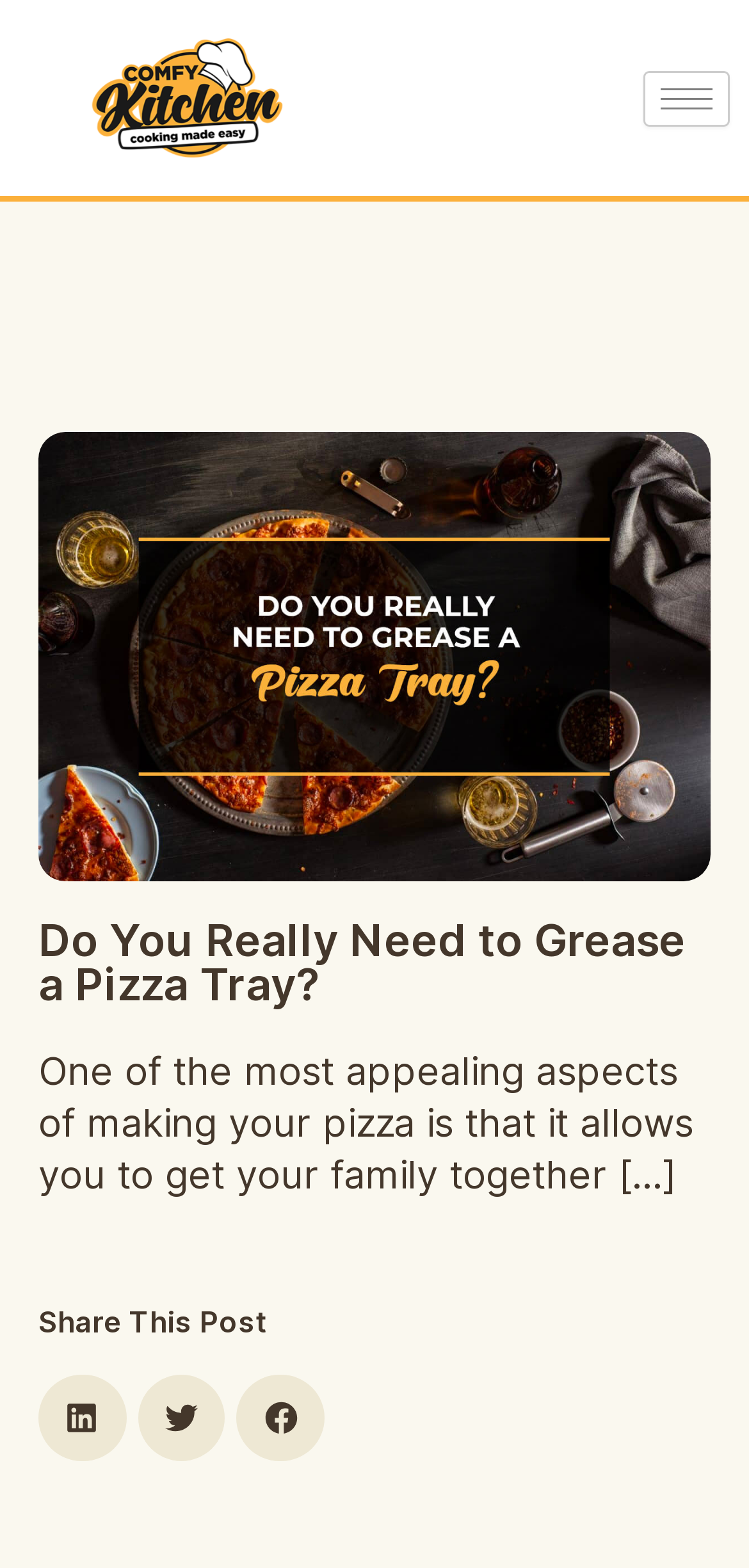How many images are associated with the social media sharing buttons?
Please provide a comprehensive answer based on the details in the screenshot.

I counted the number of images associated with the social media sharing buttons by looking at the images next to the 'Share on linkedin', 'Share on twitter', and 'Share on facebook' buttons.